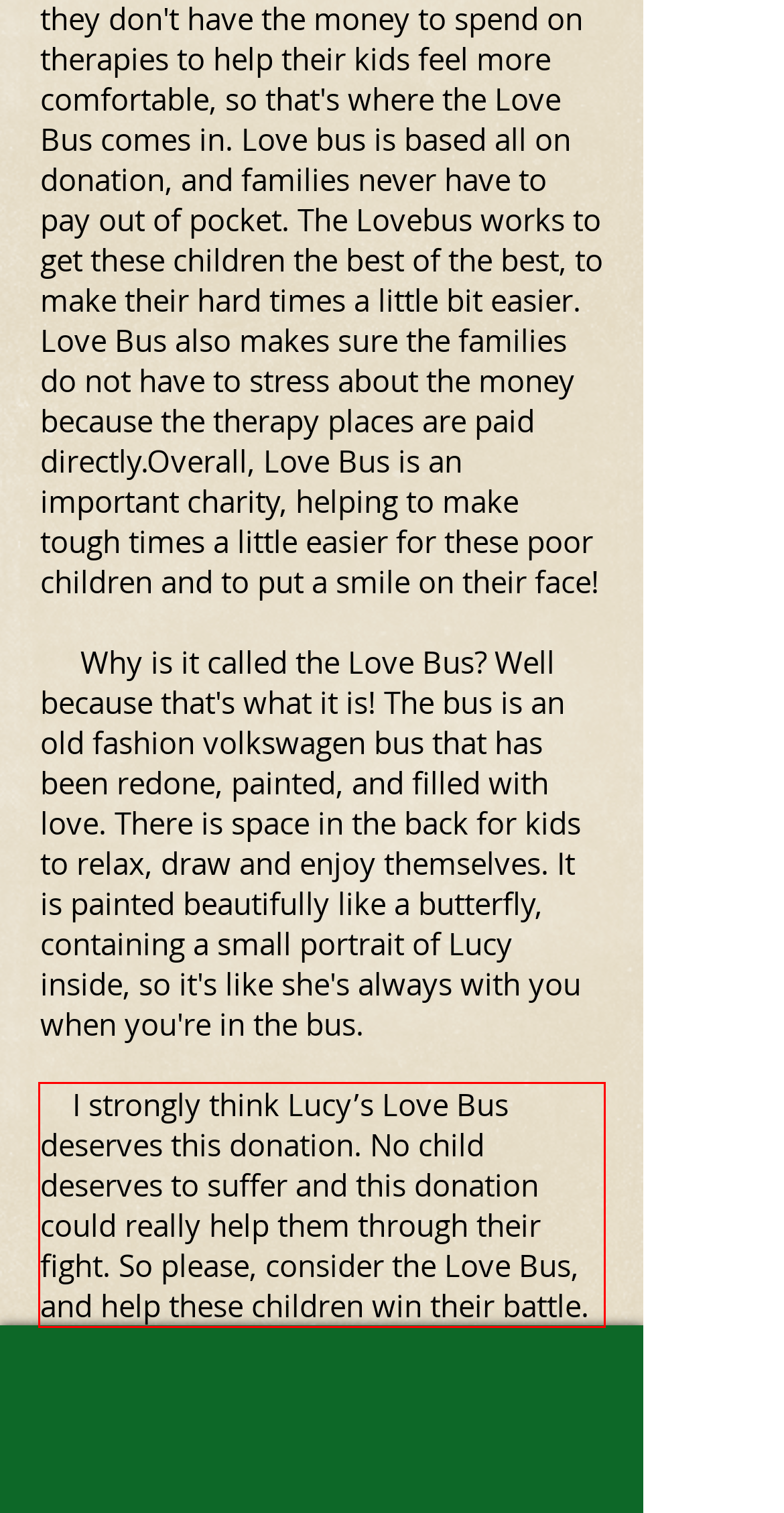Given a screenshot of a webpage with a red bounding box, extract the text content from the UI element inside the red bounding box.

I strongly think Lucy’s Love Bus deserves this donation. No child deserves to suffer and this donation could really help them through their fight. So please, consider the Love Bus, and help these children win their battle.